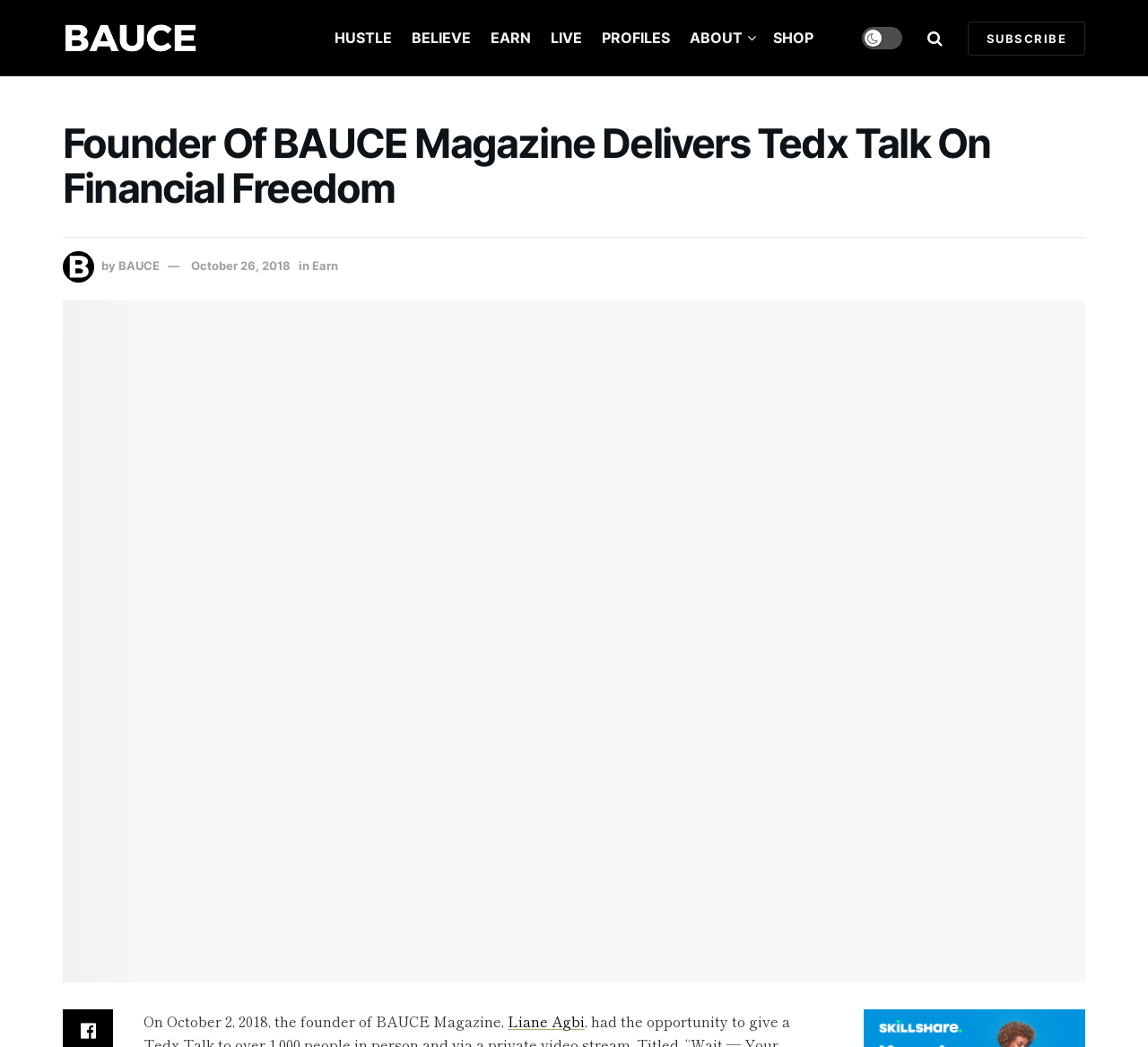Kindly determine the bounding box coordinates for the clickable area to achieve the given instruction: "Visit BAUCE Magazine website".

[0.055, 0.022, 0.172, 0.051]